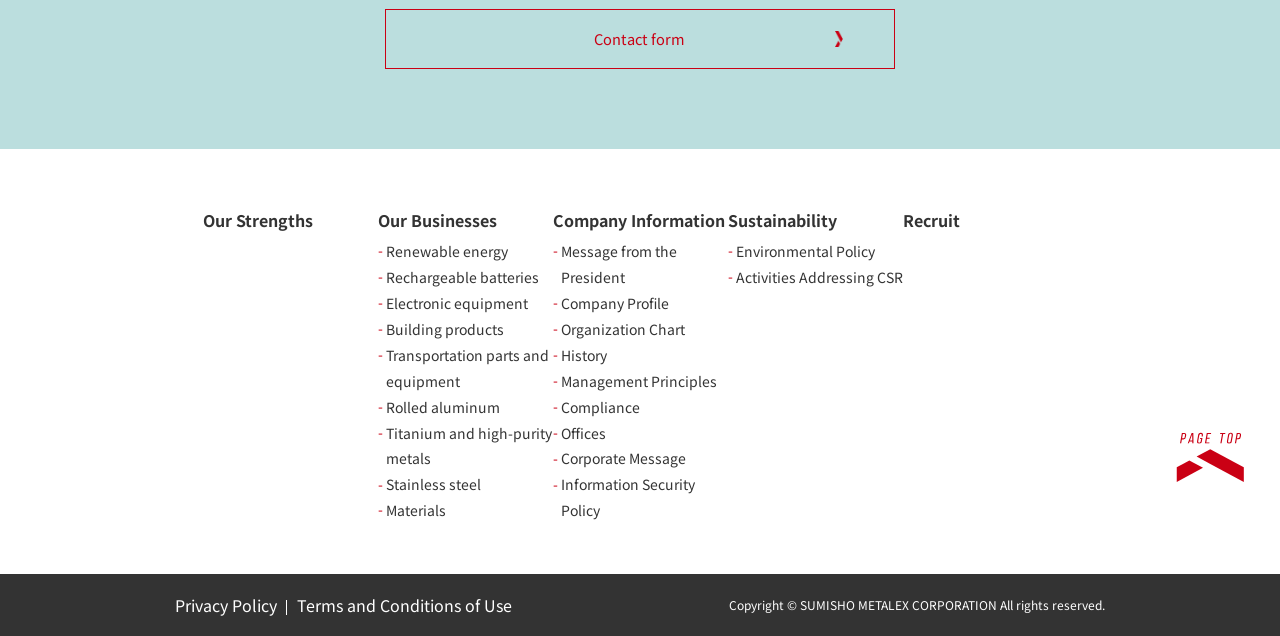Using the format (top-left x, top-left y, bottom-right x, bottom-right y), and given the element description, identify the bounding box coordinates within the screenshot: Information Security Policy

[0.438, 0.746, 0.543, 0.818]